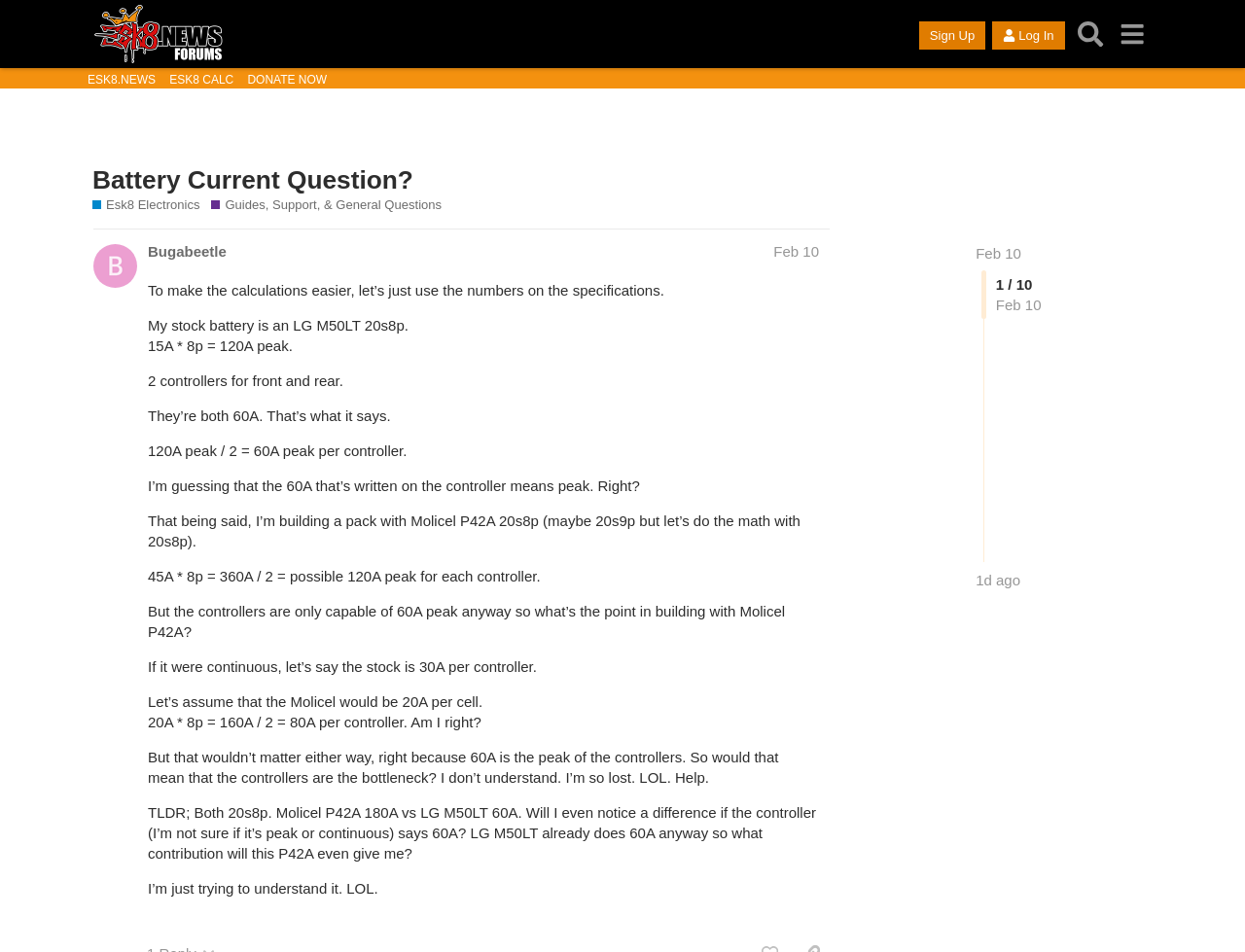Identify the bounding box coordinates for the region to click in order to carry out this instruction: "Click the 'HOME' link". Provide the coordinates using four float numbers between 0 and 1, formatted as [left, top, right, bottom].

None